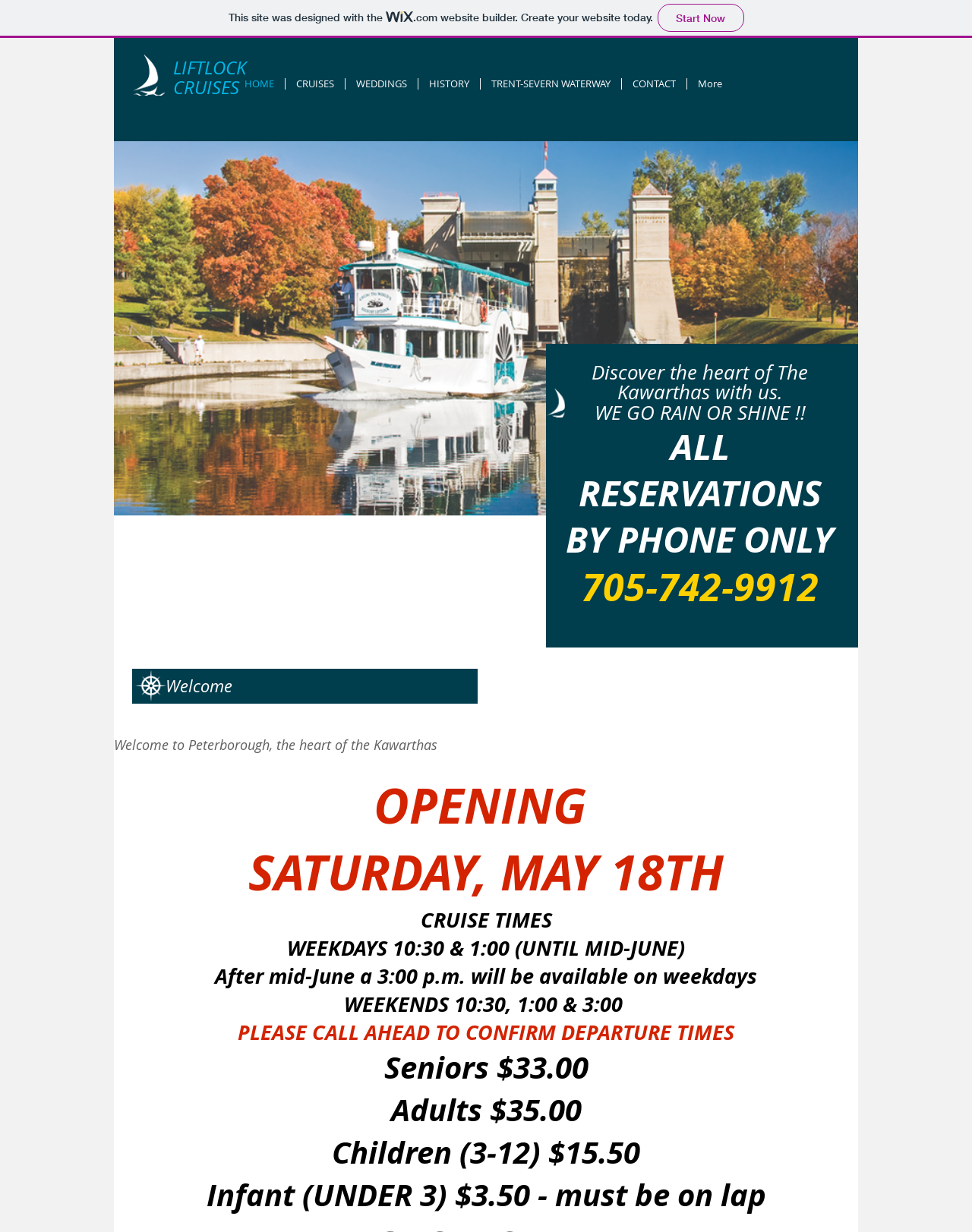Using the given description, provide the bounding box coordinates formatted as (top-left x, top-left y, bottom-right x, bottom-right y), with all values being floating point numbers between 0 and 1. Description: WEDDINGS

[0.355, 0.063, 0.43, 0.073]